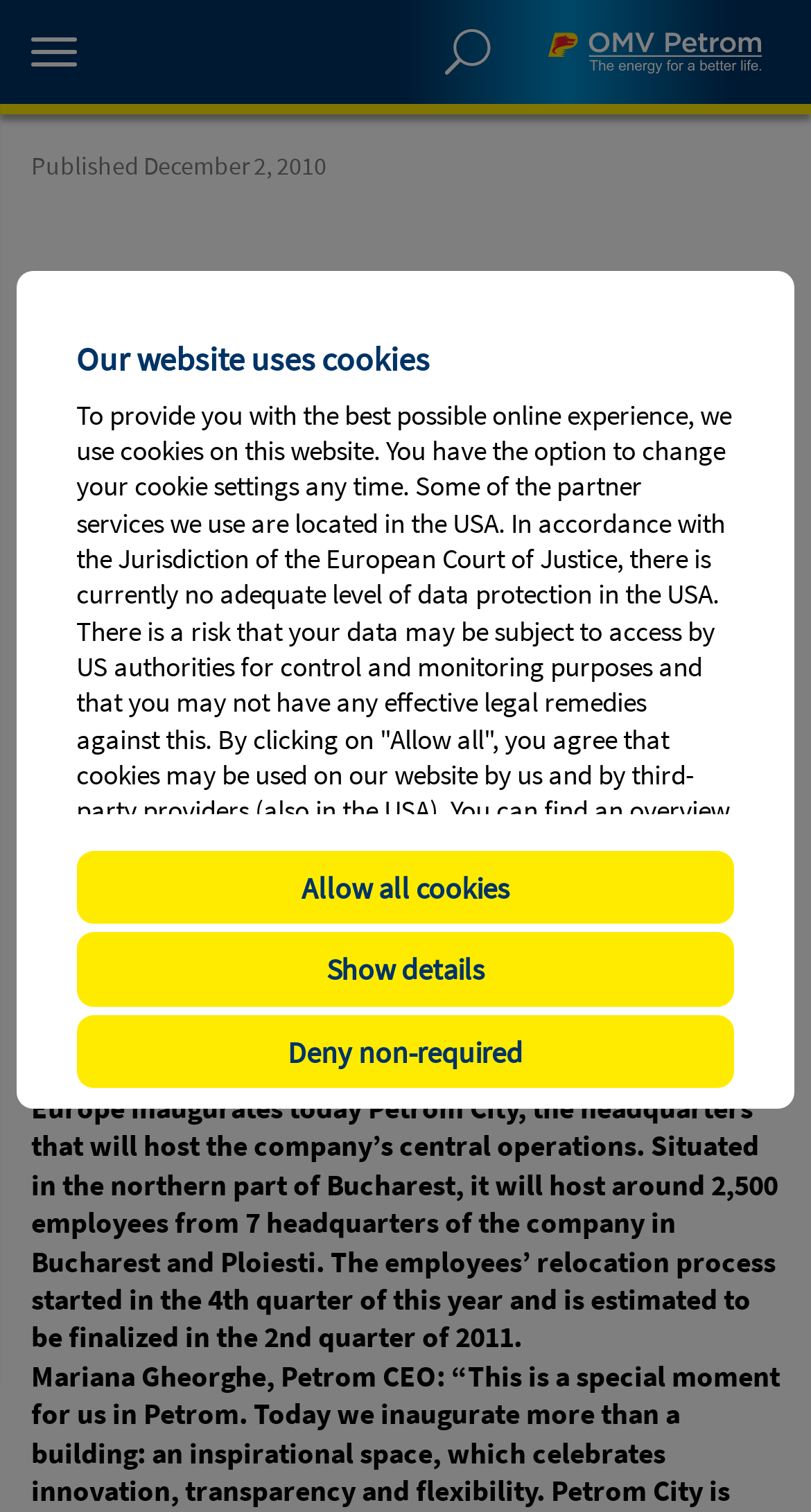Generate an in-depth caption that captures all aspects of the webpage.

The webpage appears to be an article about Petrom City, the new headquarters of Petrom, the largest oil and gas producer in Southeastern Europe. At the top of the page, there is a cookie consent dialog with a heading "Our website uses cookies" and a main text explaining the use of cookies on the website. Below the dialog, there is a link to skip navigation.

On the top-right corner of the page, there is an image that serves as a link to the homepage. Below the image, there are several links to other OMV Group websites, including OMV.com, OMV.ro, Petrom.ro, and Petrom.md.

The main content of the page starts with a heading "Petrom inaugurates Petrom City – the company’s new headquarters" followed by a subheading that summarizes the project, mentioning investments of over EUR 130 million. Below the subheading, there are several paragraphs of text describing the project, including its unique features, such as ecological rehabilitation, high energy efficiency, and environmental branding. The text also mentions the significant economic impact of the project.

The article continues with a detailed description of Petrom City, including the fact that it will host around 2,500 employees from 7 headquarters of the company in Bucharest and Ploiesti. The text also mentions the relocation process of the employees, which started in the 4th quarter of 2010 and is estimated to be finalized in the 2nd quarter of 2011.